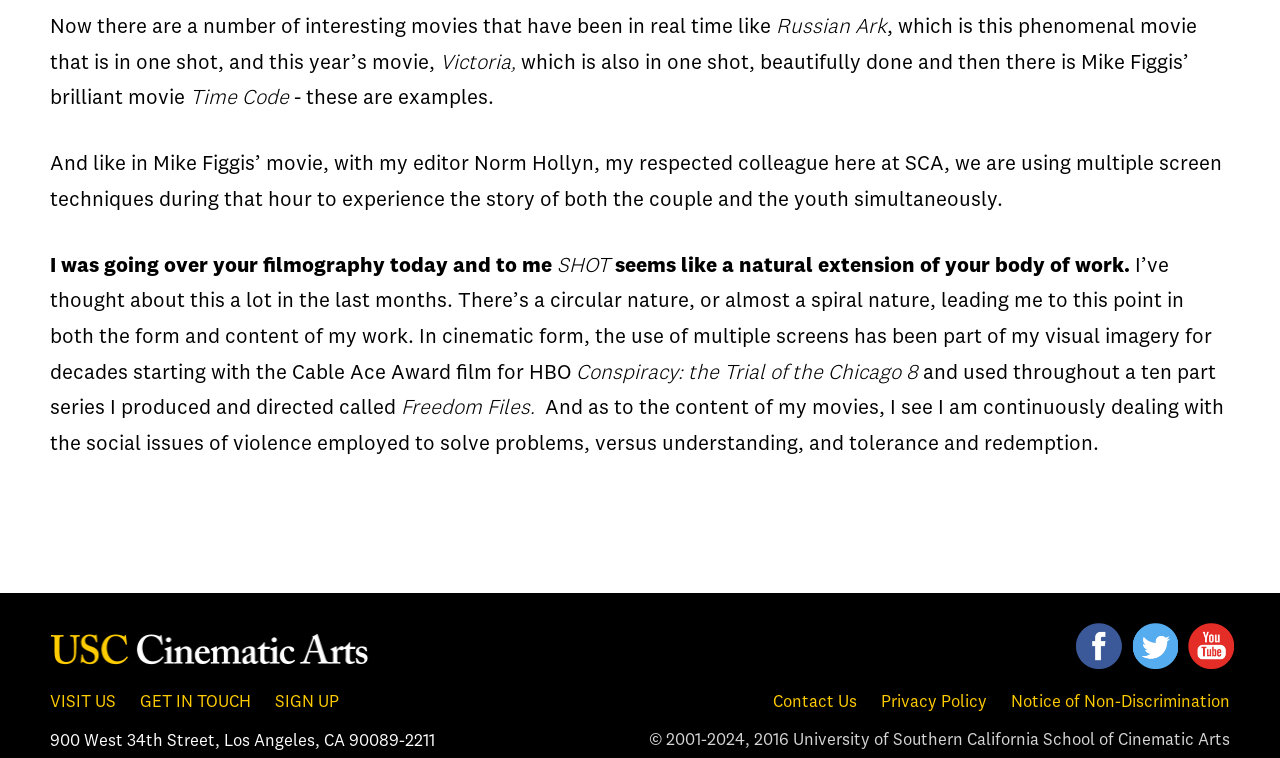Please specify the bounding box coordinates of the clickable section necessary to execute the following command: "sign up".

[0.215, 0.915, 0.265, 0.938]